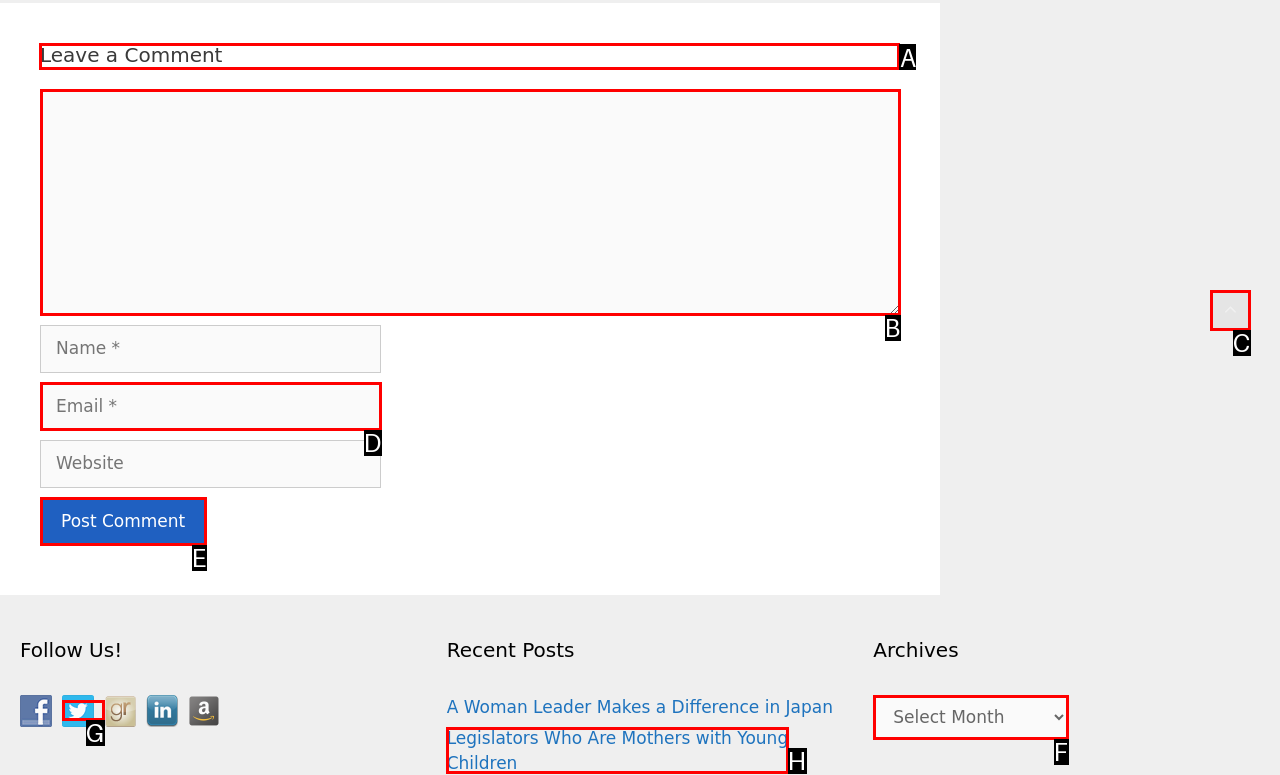Which UI element should be clicked to perform the following task: click iCalendar link? Answer with the corresponding letter from the choices.

None